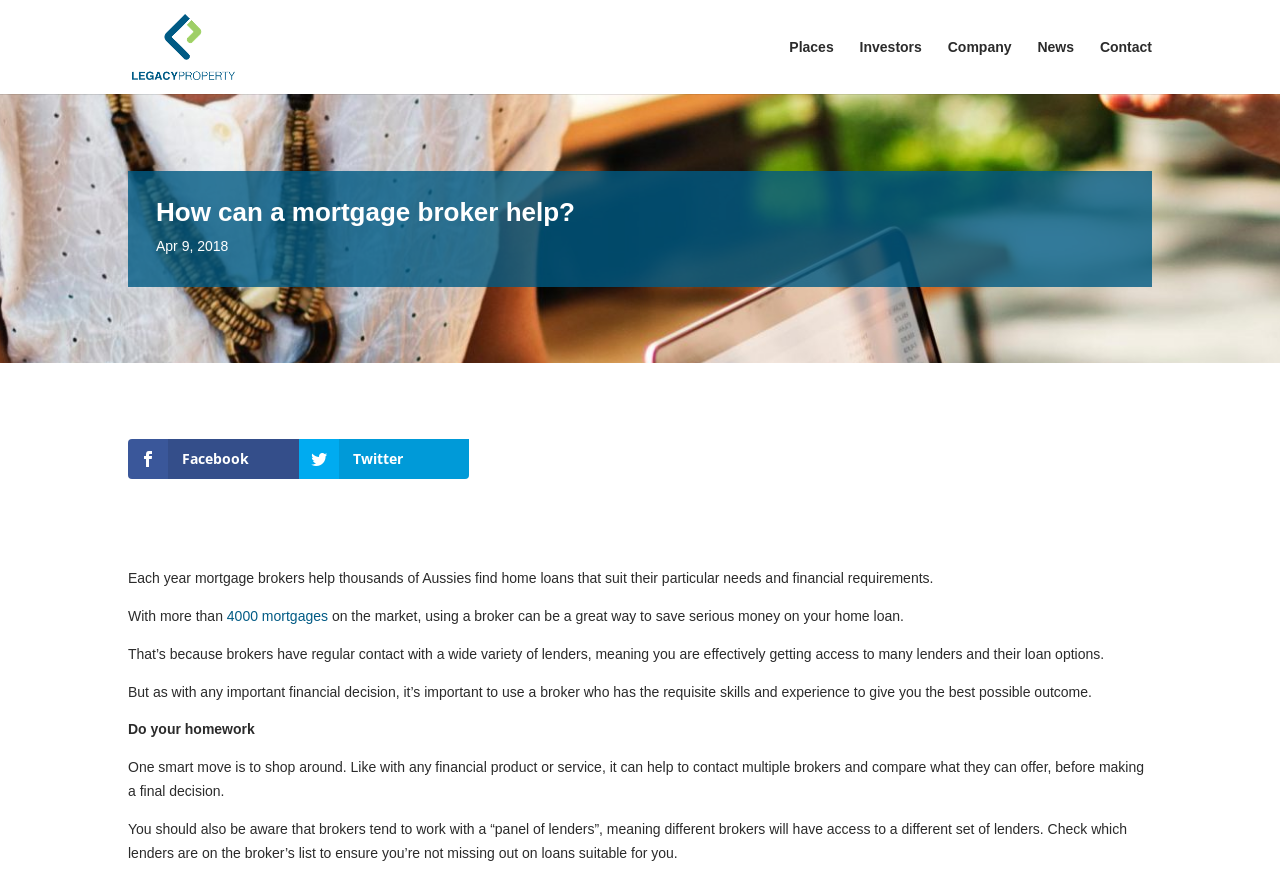Generate the title text from the webpage.

How can a mortgage broker help?